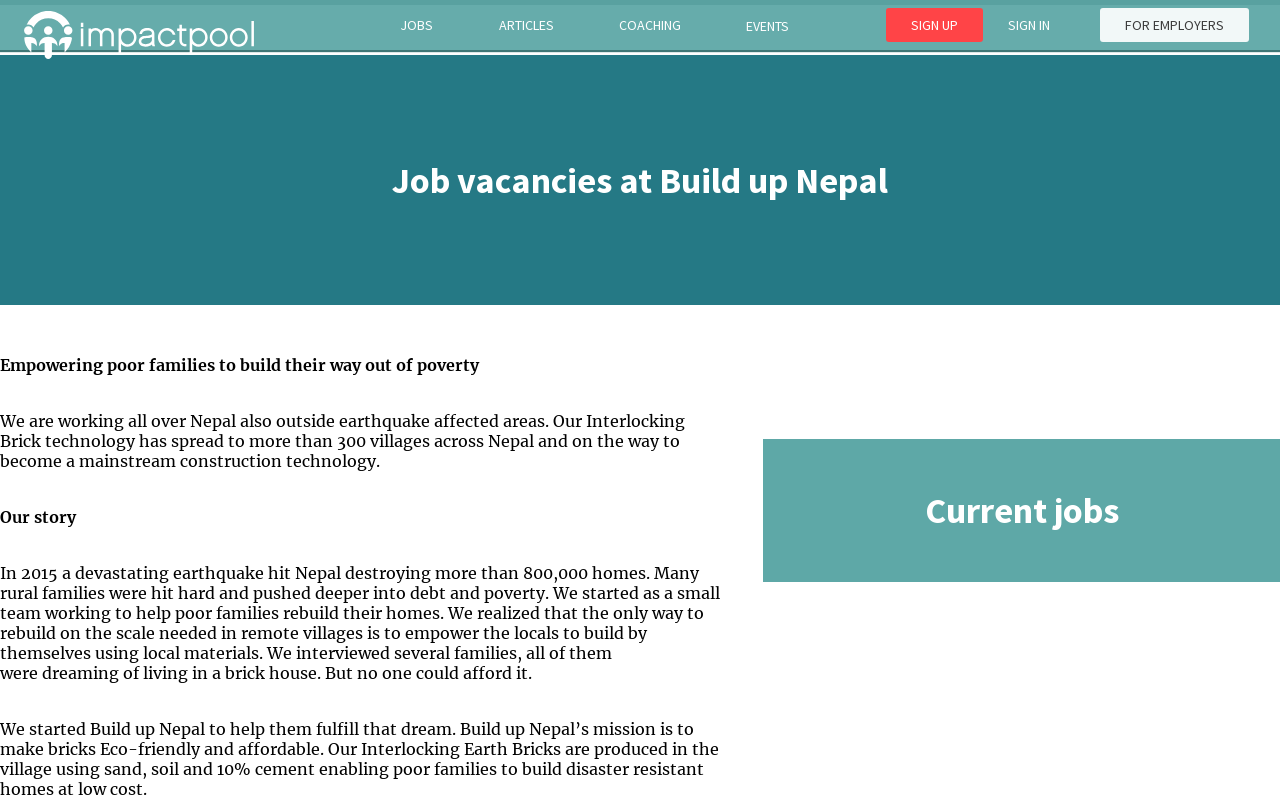Provide a brief response to the question below using one word or phrase:
What is the name of the technology mentioned on the webpage?

Interlocking Brick technology